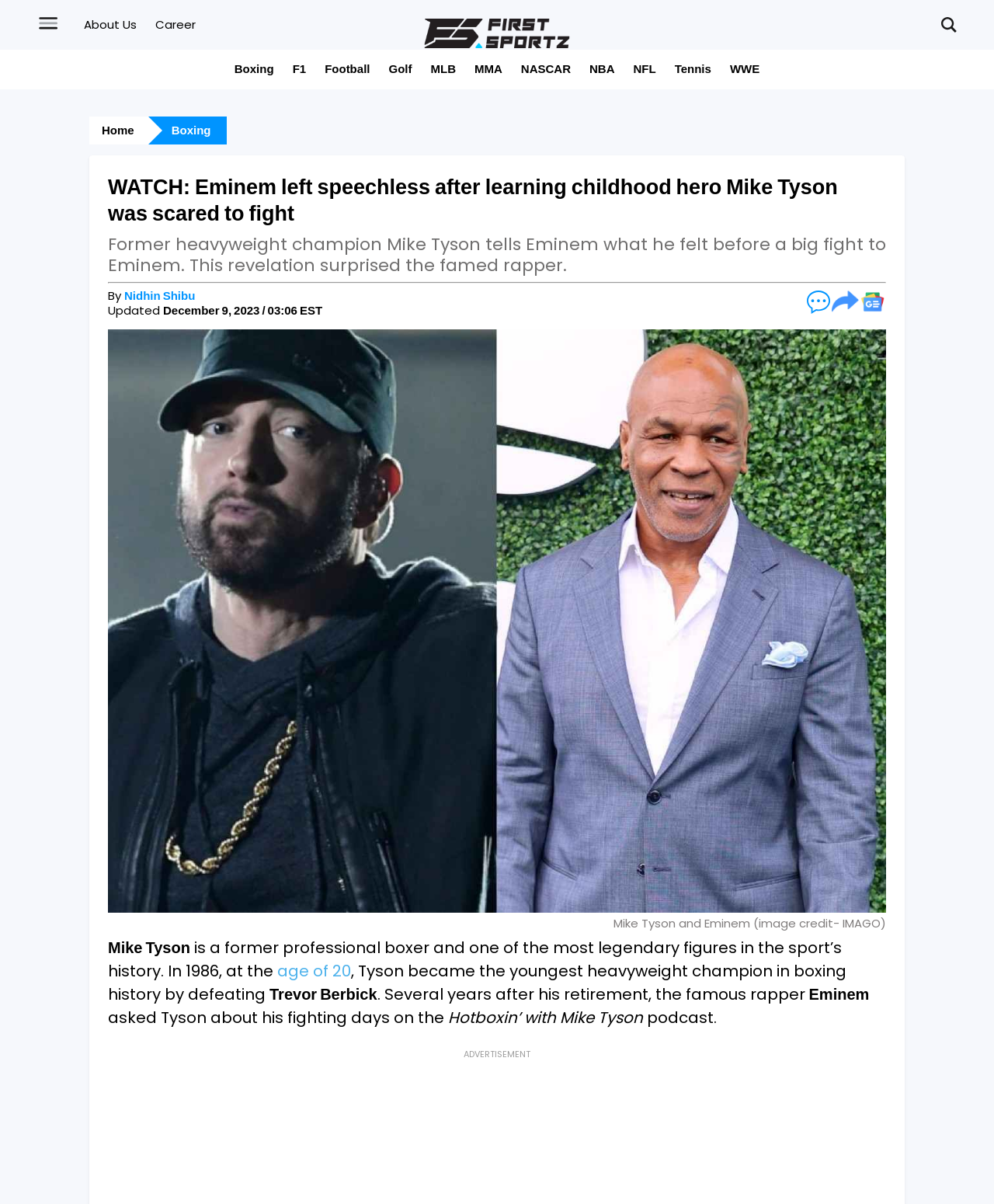Give a detailed overview of the webpage's appearance and contents.

The webpage is about a news article featuring a conversation between former heavyweight champion Mike Tyson and famous rapper Eminem. At the top of the page, there is a logo of FirstSportz, a sports news website, accompanied by a navigation menu with links to various sports categories such as Boxing, F1, Football, and more.

Below the navigation menu, there is a large heading that reads "WATCH: Eminem left speechless after learning childhood hero Mike Tyson was scared to fight." This heading is followed by a brief summary of the article, which describes Mike Tyson sharing his feelings before a big fight with Eminem.

The article itself is divided into sections, with the main content area featuring a large image of Mike Tyson and Eminem. The text is organized into paragraphs, with the first paragraph describing Mike Tyson's background as a former professional boxer and his achievement of becoming the youngest heavyweight champion in boxing history.

The article then shifts to the conversation between Mike Tyson and Eminem, where Tyson shares his feelings before a big fight. The text is interspersed with links to other related articles and a separator line dividing the sections.

At the bottom of the page, there are several images, including a "Comments" icon, a "Follow On Google News" button, and an advertisement. The page also features a footer section with a copyright notice and links to other sections of the website.